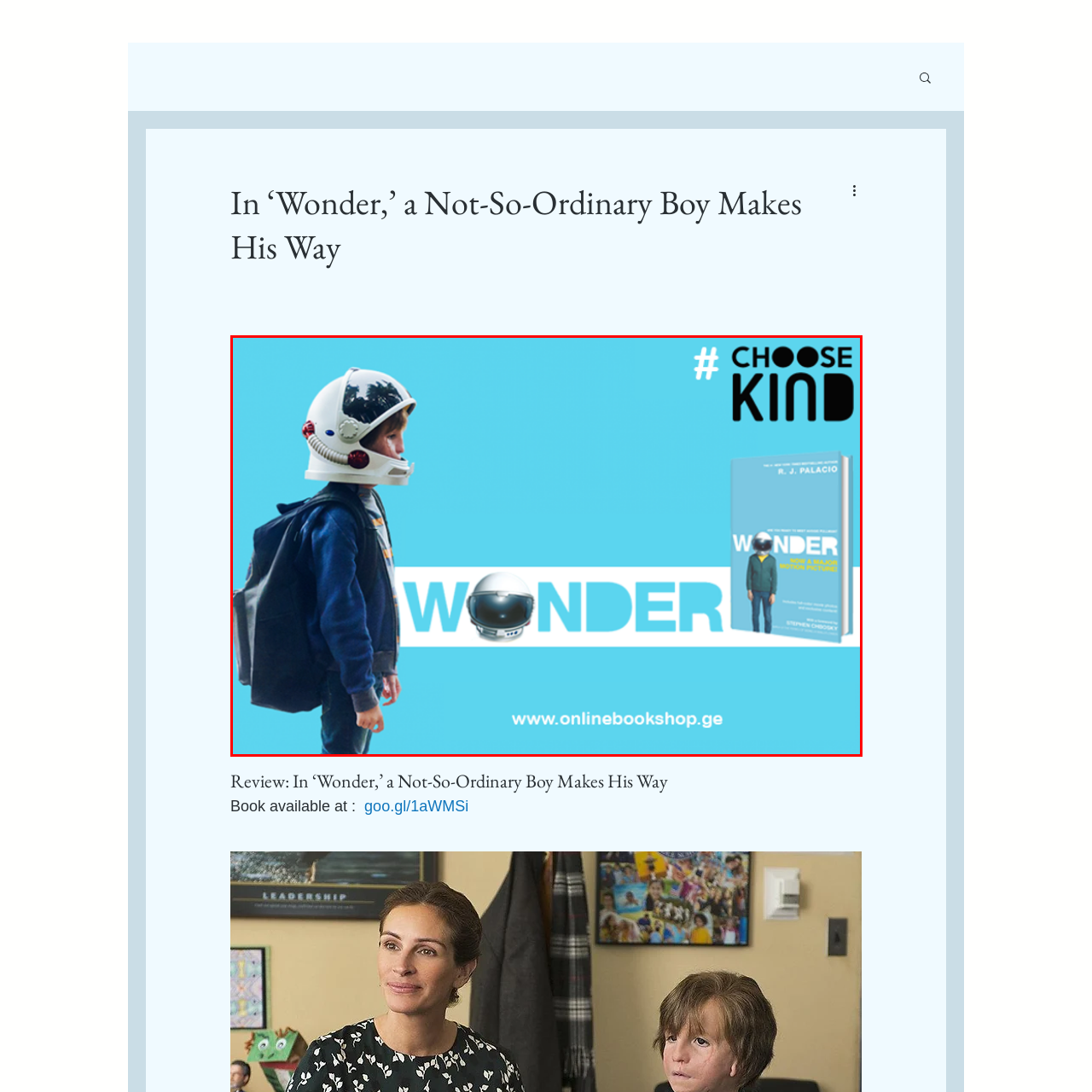Please review the portion of the image contained within the red boundary and provide a detailed answer to the subsequent question, referencing the image: What is the color of the book cover?

The book cover is visible to the right of the image and it is adorned in a light blue shade, which aligns with the overall aesthetic of the image.